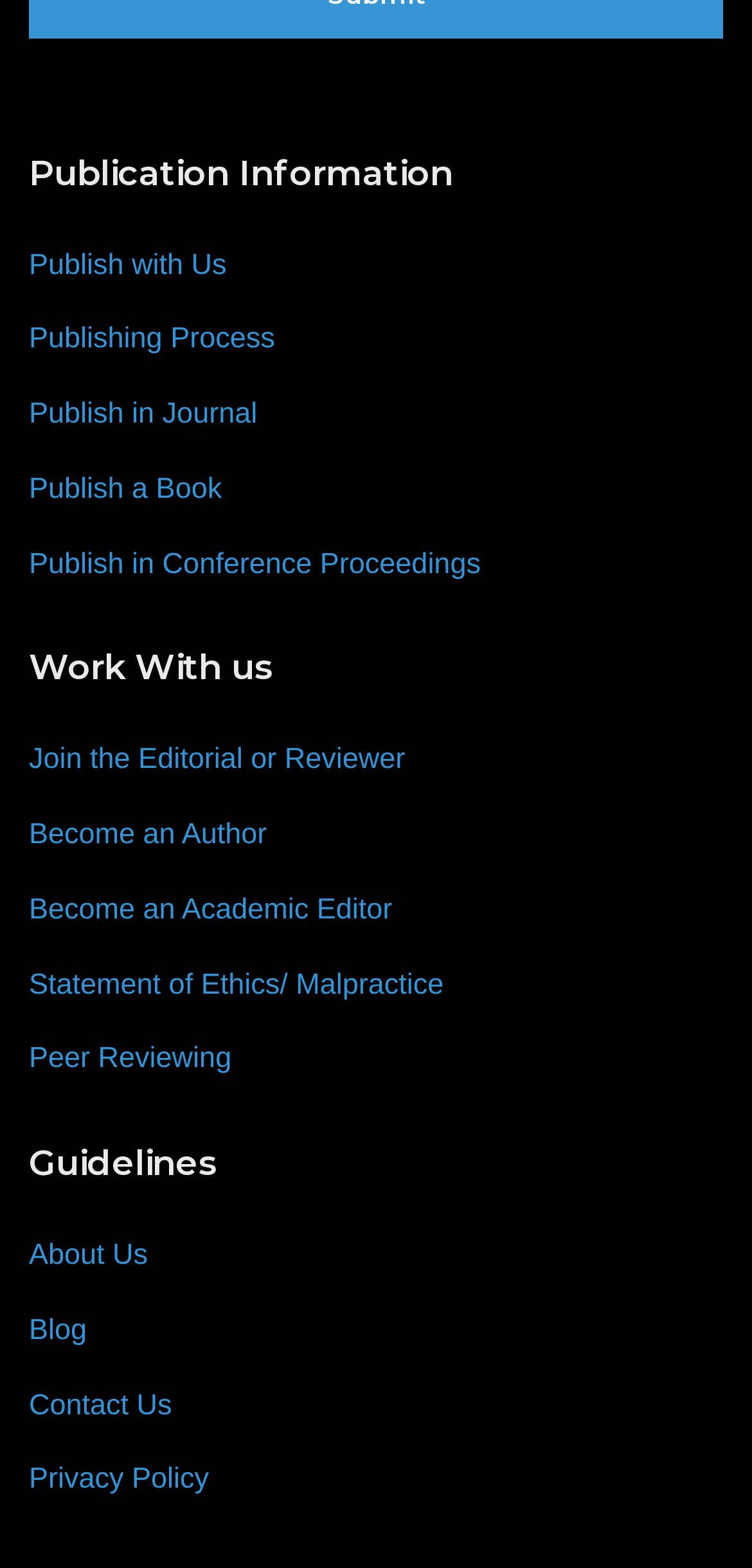Specify the bounding box coordinates of the area to click in order to execute this command: 'Read about peer reviewing'. The coordinates should consist of four float numbers ranging from 0 to 1, and should be formatted as [left, top, right, bottom].

[0.038, 0.665, 0.308, 0.688]